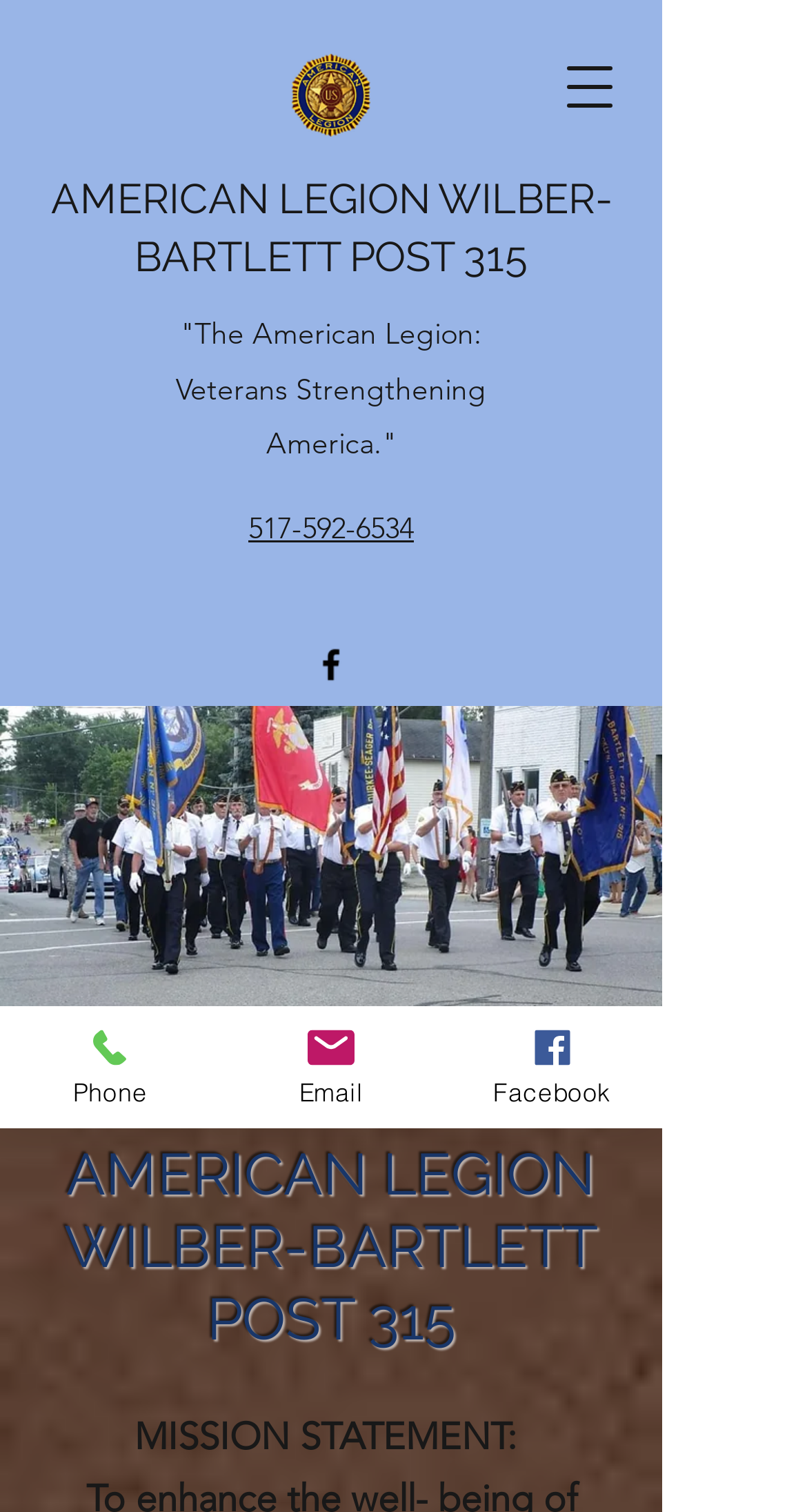Detail the various sections and features present on the webpage.

The webpage is about the American Legion Wilber-Bartlett Post 315. At the top left, there is an image of the American Legion Seal. Below the seal, the post's name "AMERICAN LEGION WILBER-BARTLETT POST 315" is displayed prominently. Next to the post's name, there is a quote "The American Legion: Veterans Strengthening America." 

On the top right, there is a navigation menu button. Below the button, there is a social bar with a Facebook link, represented by a Facebook icon. 

In the middle of the page, there is a large image of the Post 315 Ritual Team. Above the image, the post's name is displayed again as a heading. Below the image, there is a mission statement. 

At the bottom left, there are three links: "Phone", "Email", and "Facebook", each accompanied by a small icon. The "Phone" link is displayed with a phone icon, the "Email" link is displayed with an envelope icon, and the "Facebook" link is displayed with a Facebook icon.